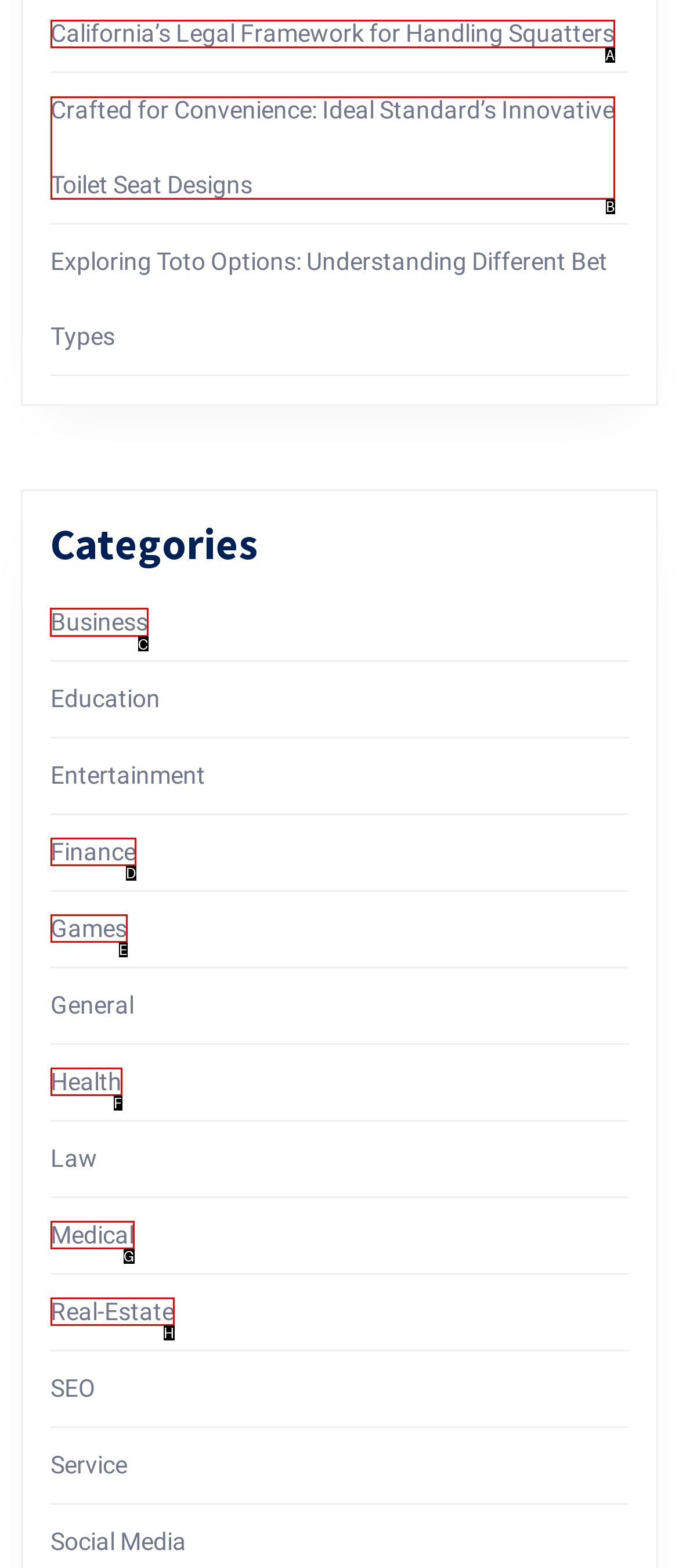To achieve the task: View Business category, which HTML element do you need to click?
Respond with the letter of the correct option from the given choices.

C